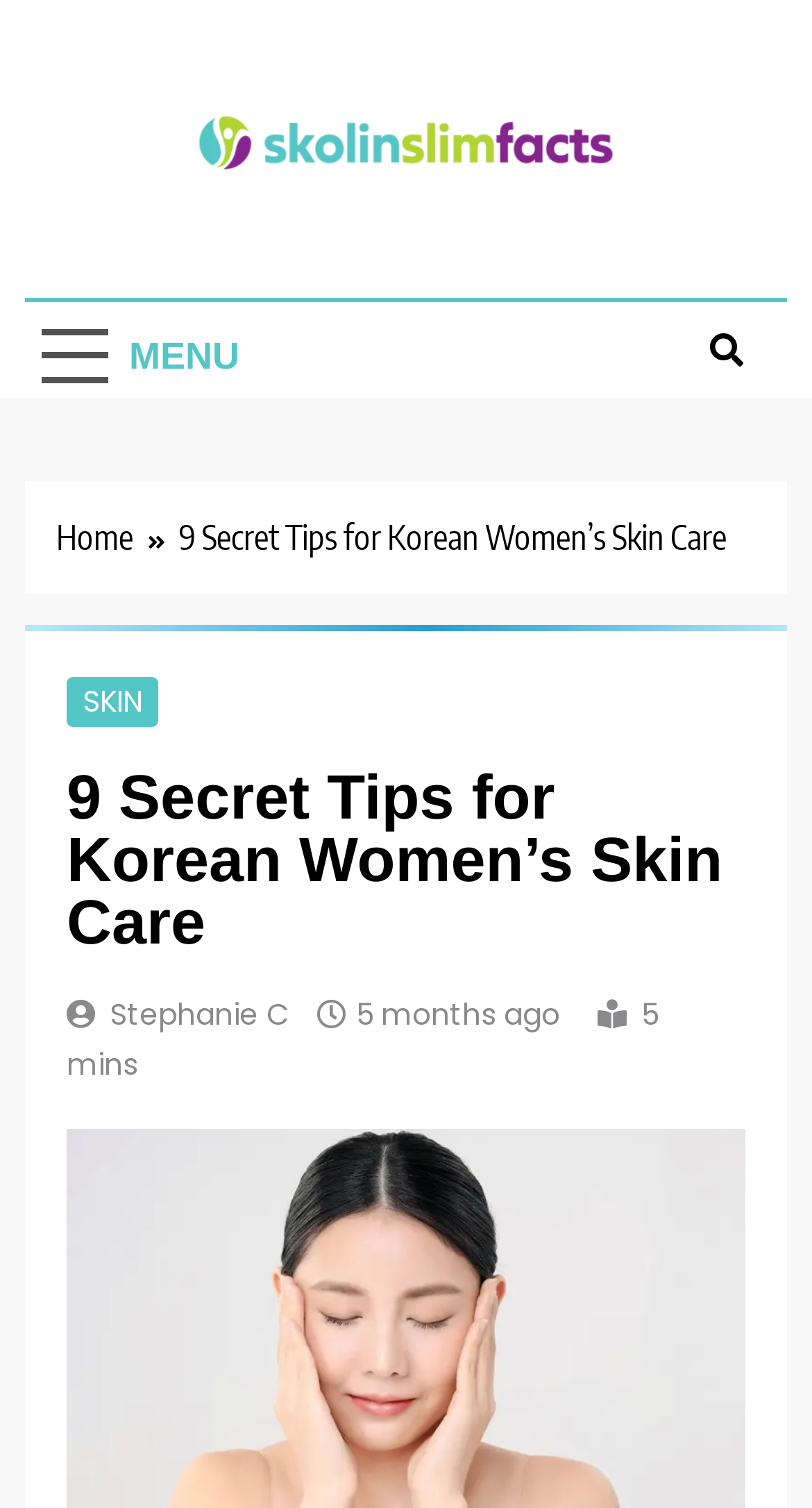How long does it take to read the article?
Please use the image to deliver a detailed and complete answer.

I found the reading time of the article by looking at the StaticText element on the webpage. The text '5 mins' suggests that it takes 5 minutes to read the article.